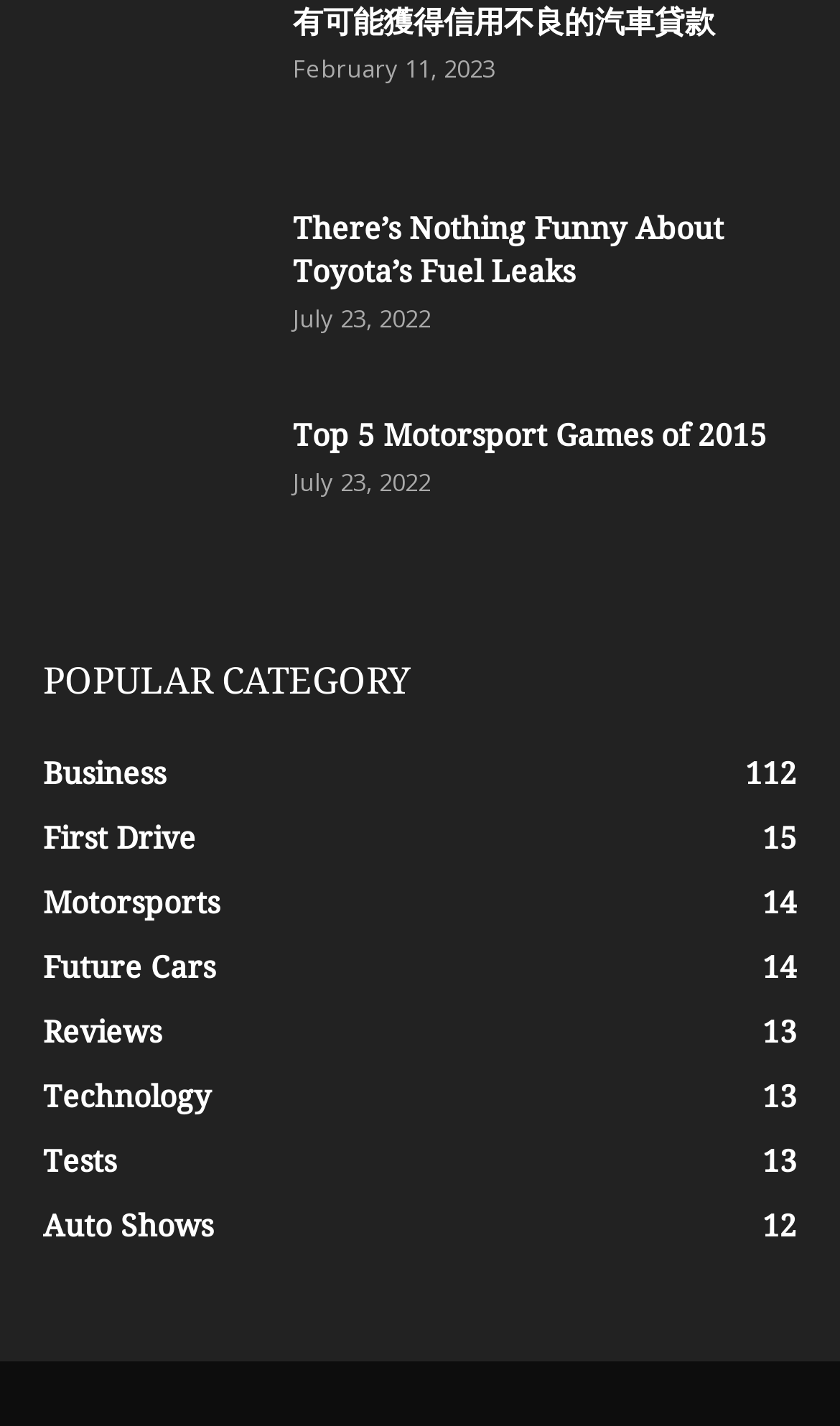Determine the bounding box coordinates of the region that needs to be clicked to achieve the task: "View the popular category of business".

[0.051, 0.53, 0.197, 0.554]